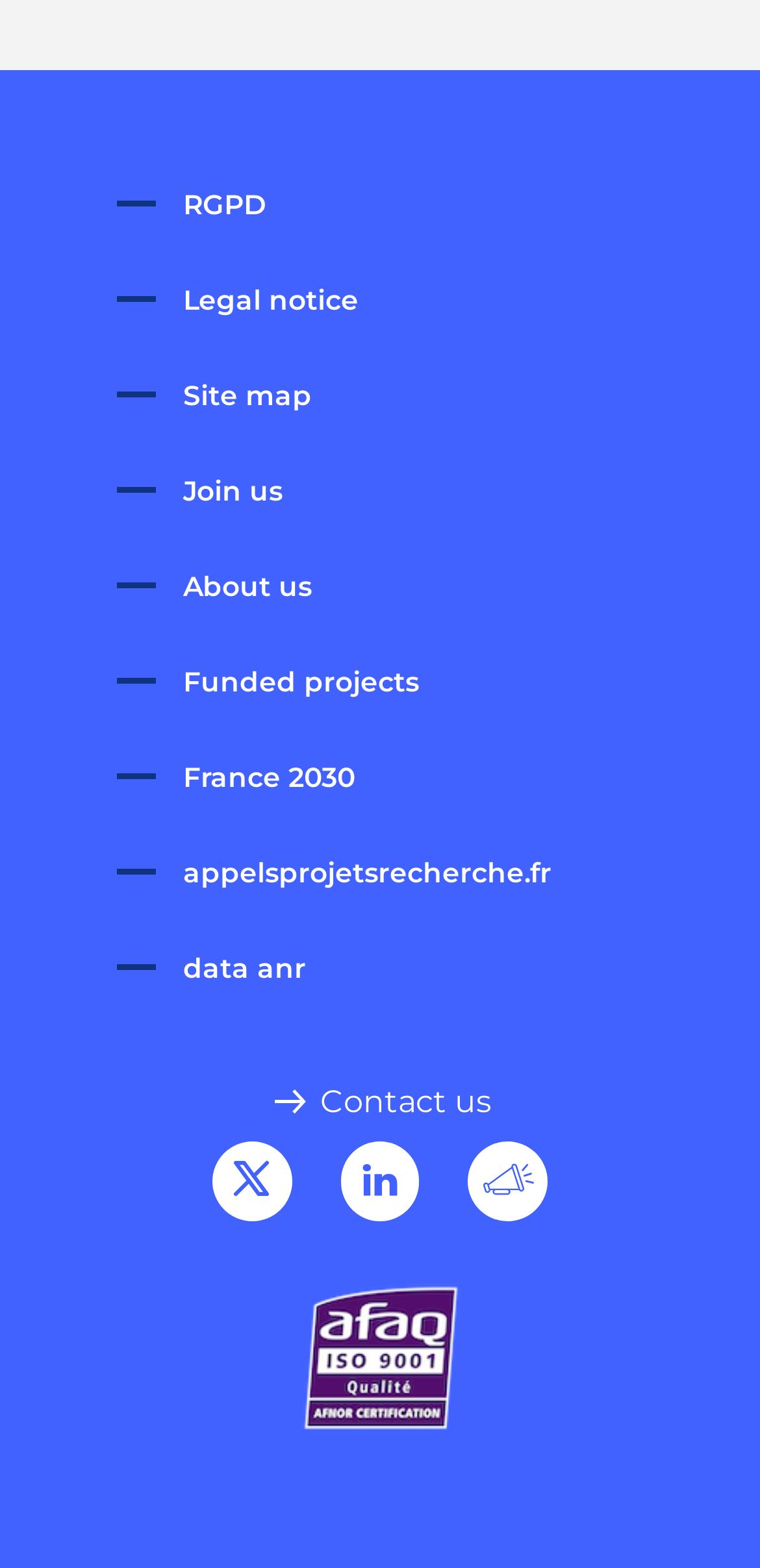What is the purpose of the 'Contact us' link?
Refer to the image and provide a detailed answer to the question.

The 'Contact us' link is likely used to provide a way for users to reach out to the organization or website administrators for inquiries, feedback, or other purposes. The presence of this link suggests that the website values user engagement and is open to communication.